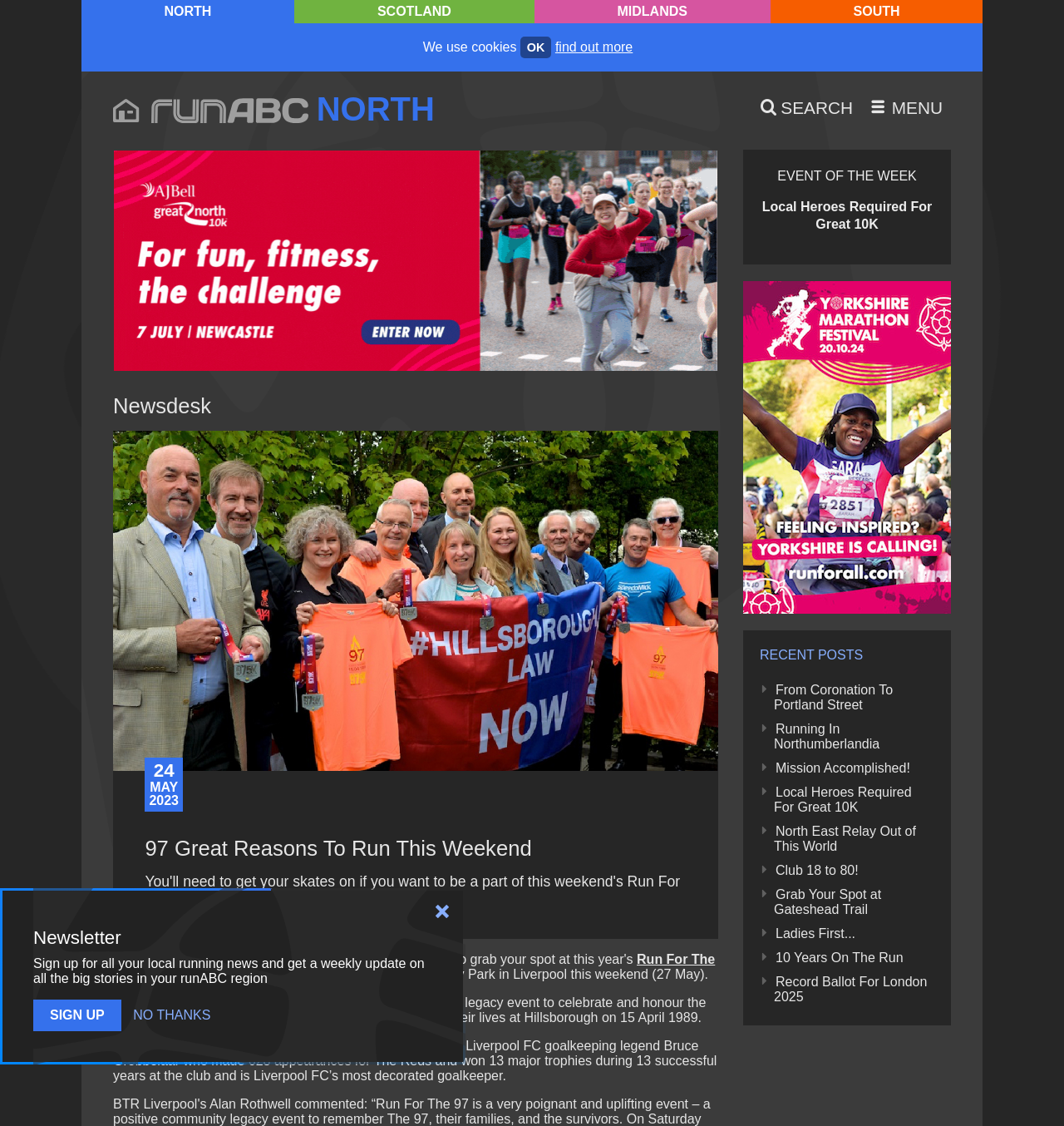Answer the question with a brief word or phrase:
How many major trophies did Bruce Grobbelaar win during his 13 years at Liverpool FC?

13